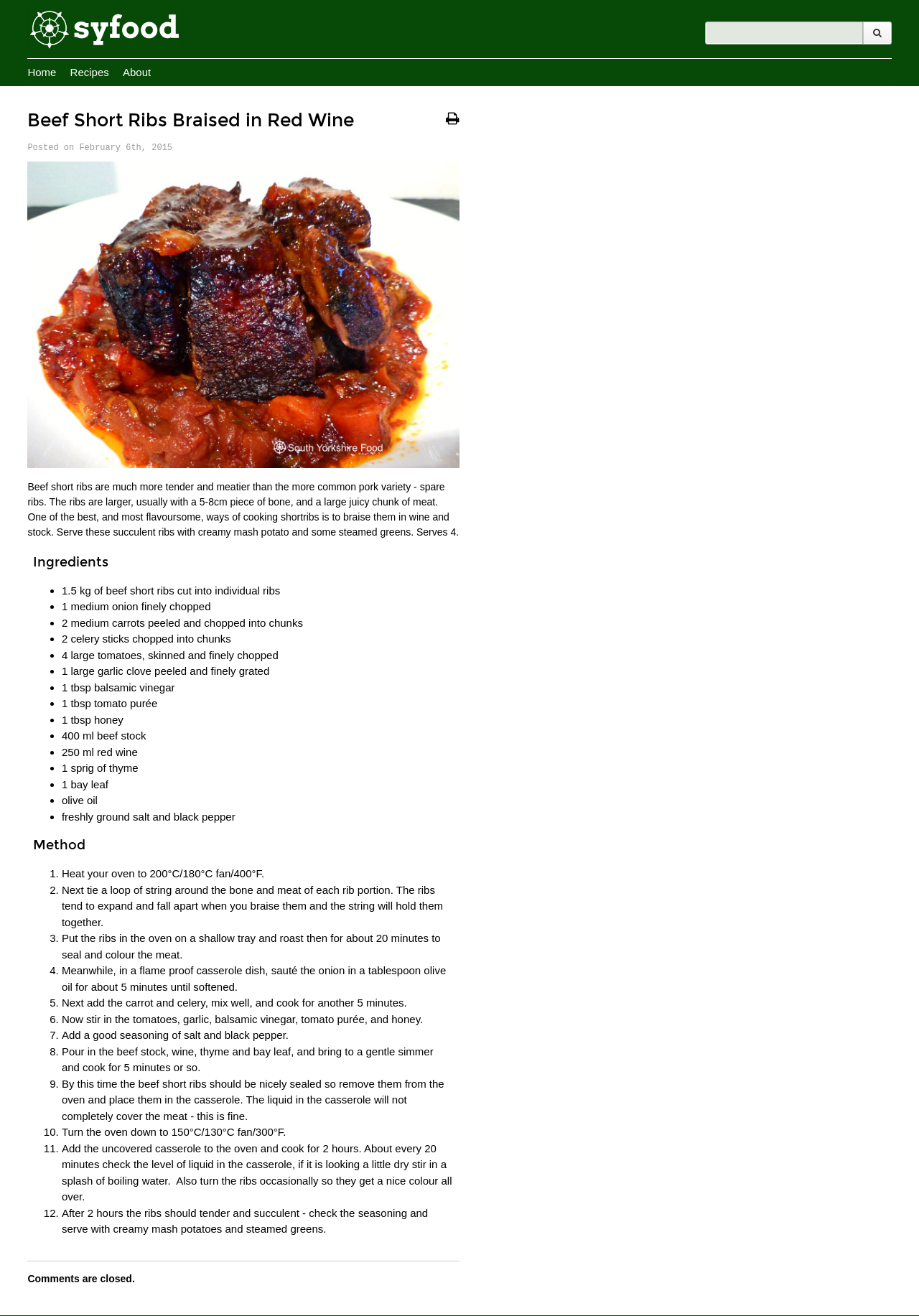Utilize the information from the image to answer the question in detail:
What is the purpose of tying a loop of string around the bone and meat of each rib portion?

According to the method section of the recipe, tying a loop of string around the bone and meat of each rib portion is done to hold them together, as the ribs tend to expand and fall apart when braised.